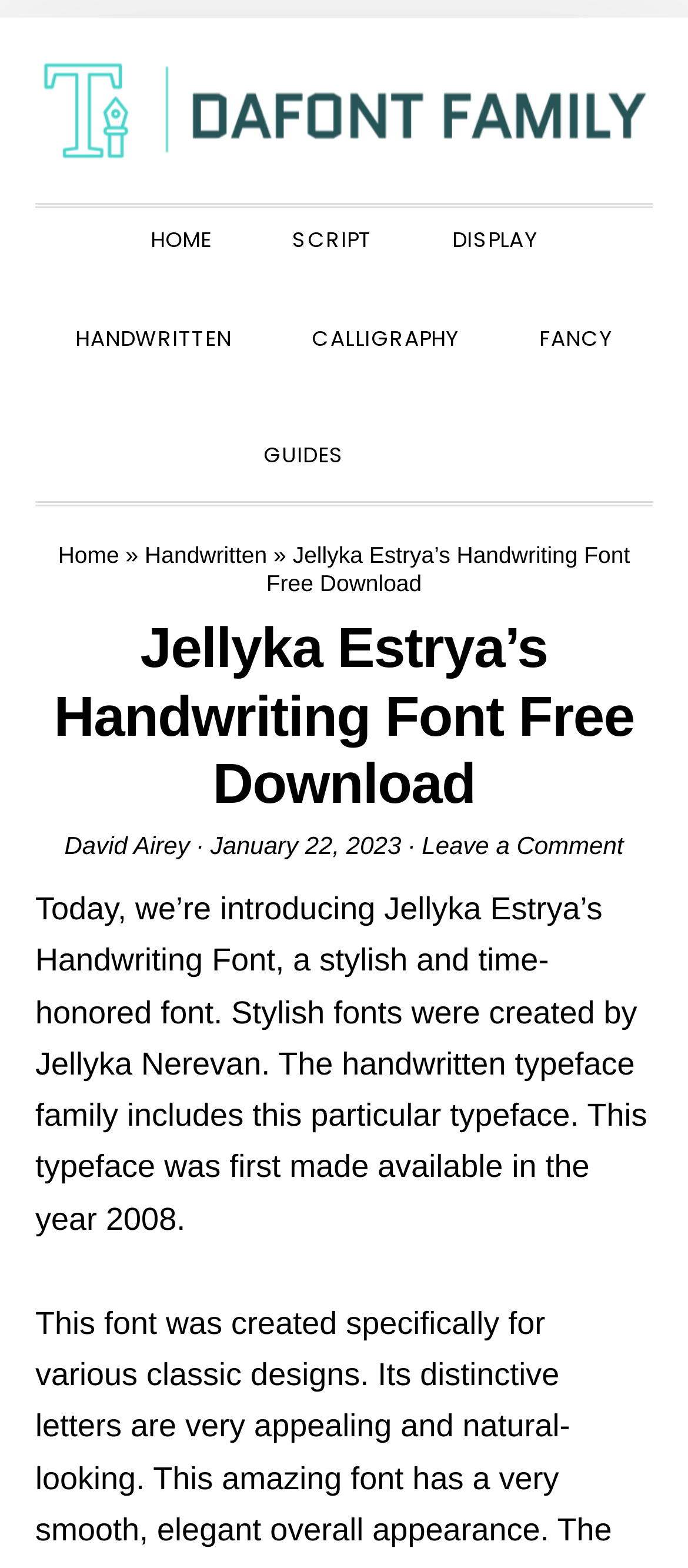Can you find the bounding box coordinates of the area I should click to execute the following instruction: "Read about handwritten fonts"?

[0.058, 0.182, 0.388, 0.245]